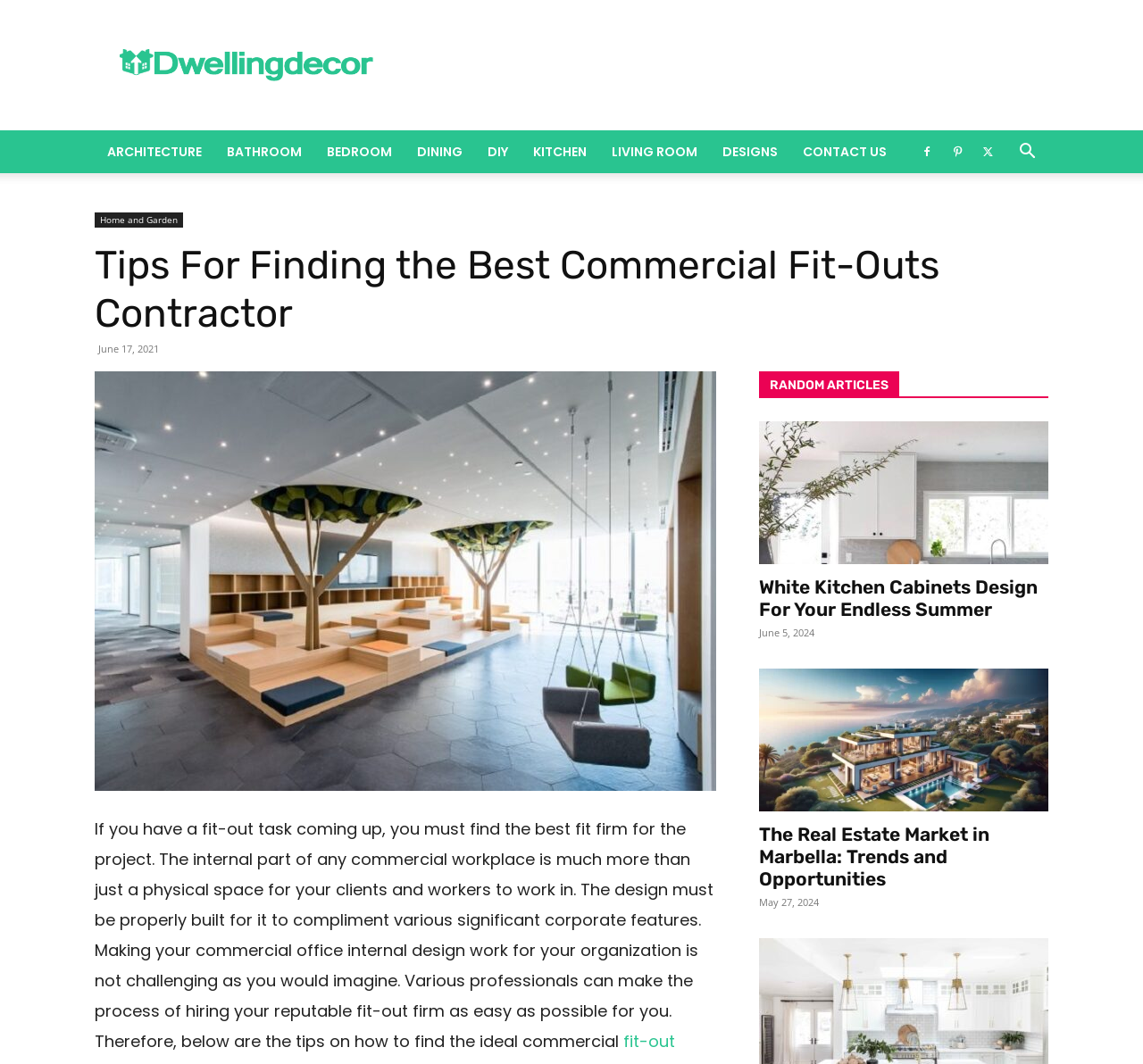Identify the bounding box coordinates of the section to be clicked to complete the task described by the following instruction: "Read the article 'White Kitchen Cabinets Design For Your Endless Summer'". The coordinates should be four float numbers between 0 and 1, formatted as [left, top, right, bottom].

[0.664, 0.396, 0.917, 0.53]